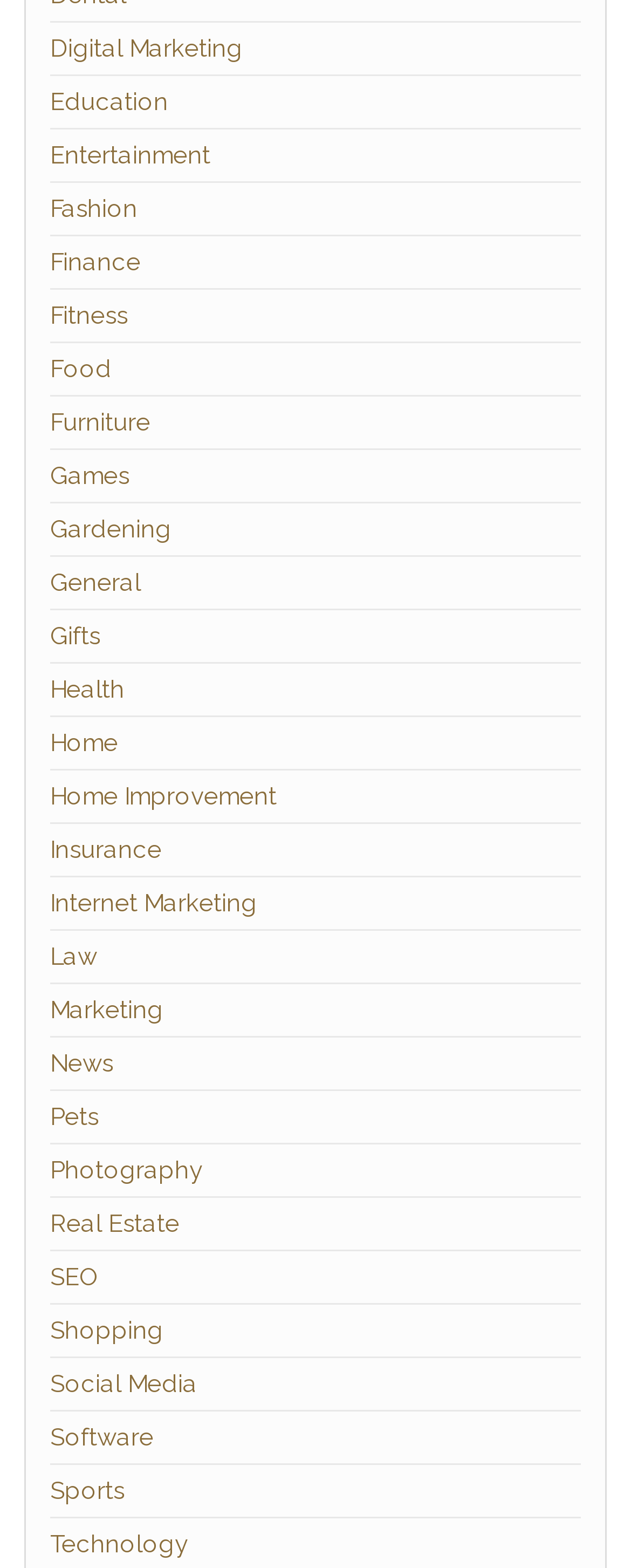Identify the bounding box for the UI element described as: "Real Estate". The coordinates should be four float numbers between 0 and 1, i.e., [left, top, right, bottom].

[0.079, 0.771, 0.285, 0.789]